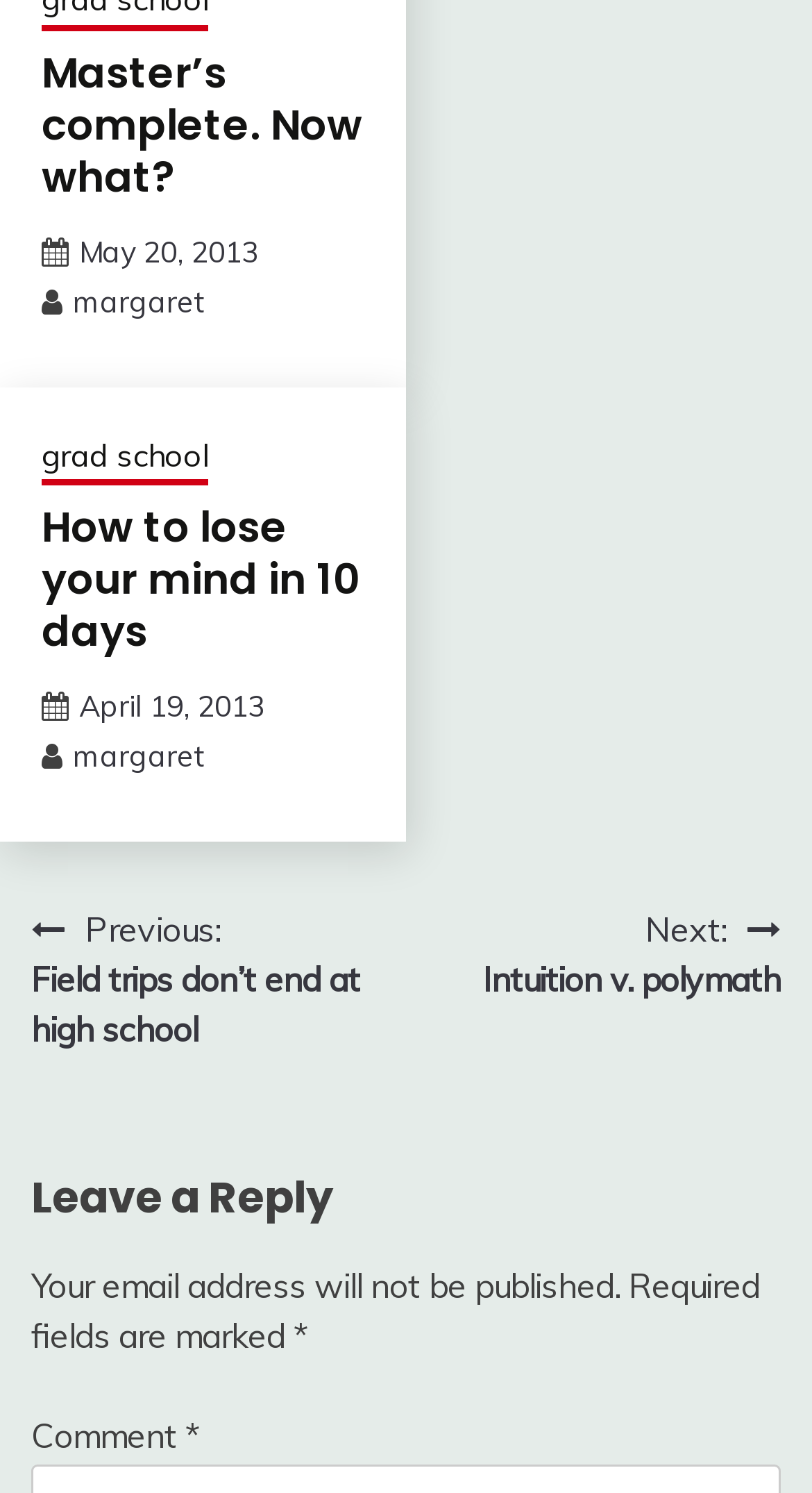Please identify the bounding box coordinates of the area that needs to be clicked to fulfill the following instruction: "View post details."

[0.051, 0.029, 0.446, 0.138]